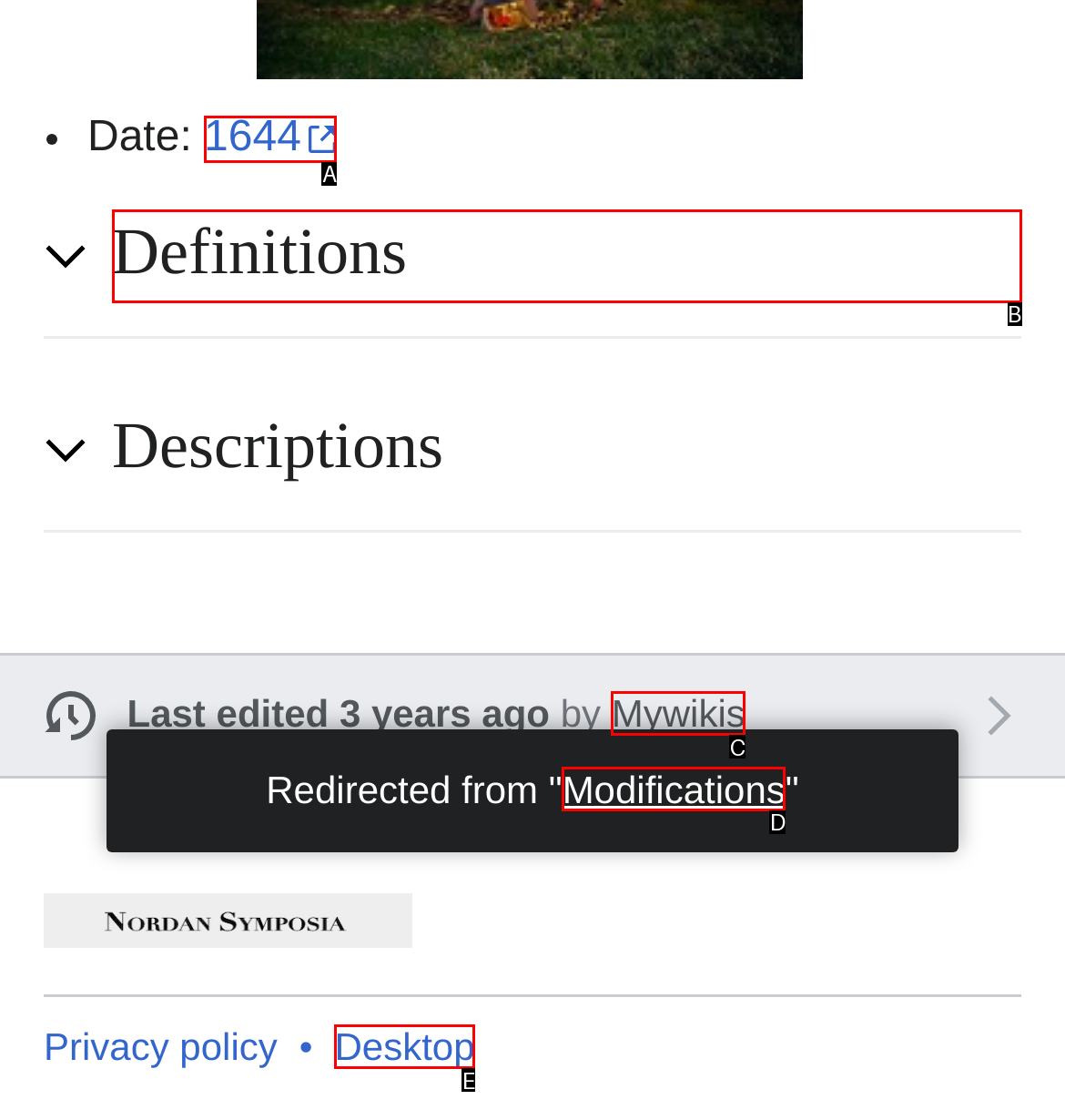Given the description: Definitions, identify the corresponding option. Answer with the letter of the appropriate option directly.

B